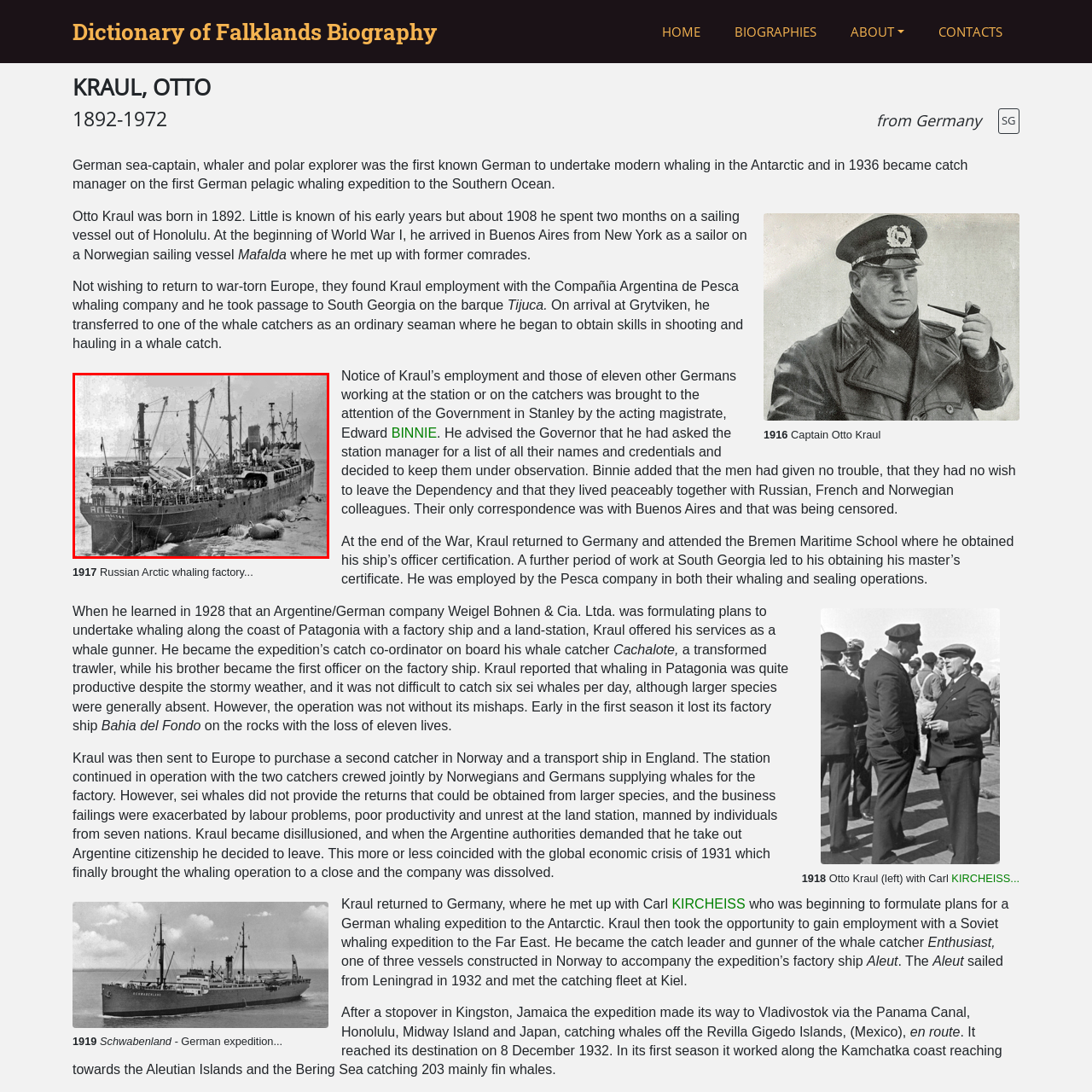Direct your attention to the image encased in a red frame, In what year was the photograph taken? Please answer in one word or a brief phrase.

1917